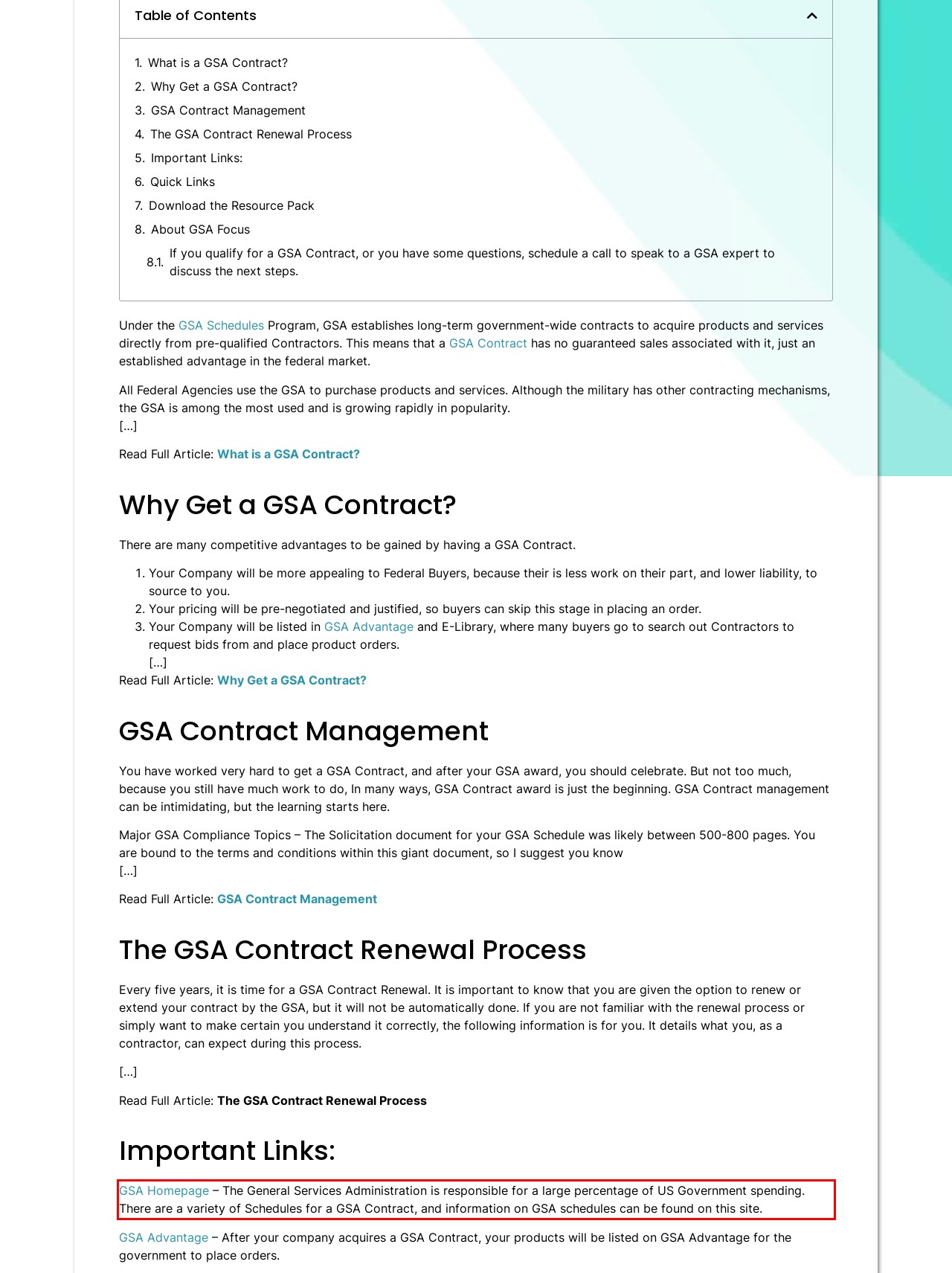Analyze the screenshot of a webpage where a red rectangle is bounding a UI element. Extract and generate the text content within this red bounding box.

GSA Homepage – The General Services Administration is responsible for a large percentage of US Government spending. There are a variety of Schedules for a GSA Contract, and information on GSA schedules can be found on this site.